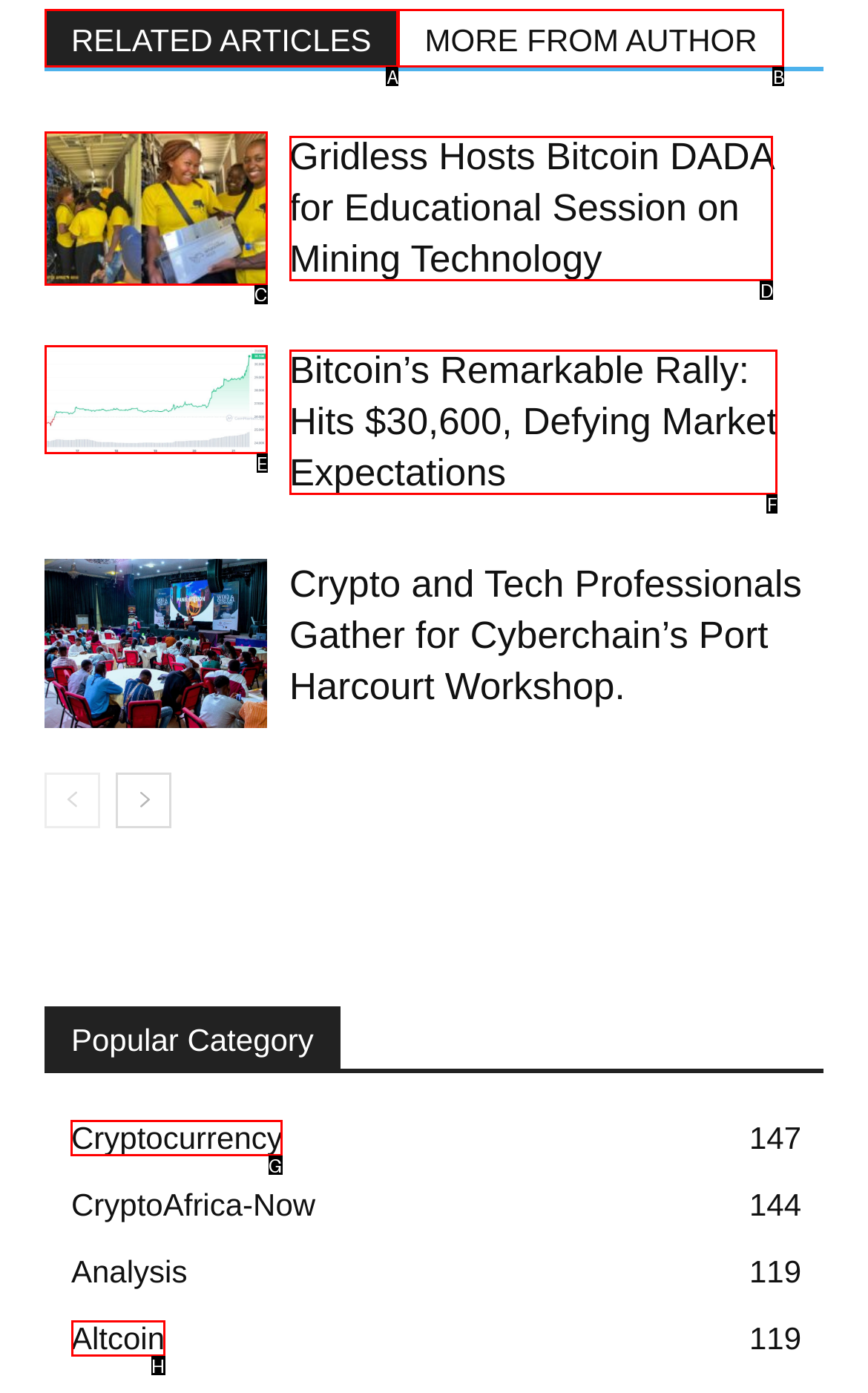Which UI element's letter should be clicked to achieve the task: Explore 'Cryptocurrency' category
Provide the letter of the correct choice directly.

G